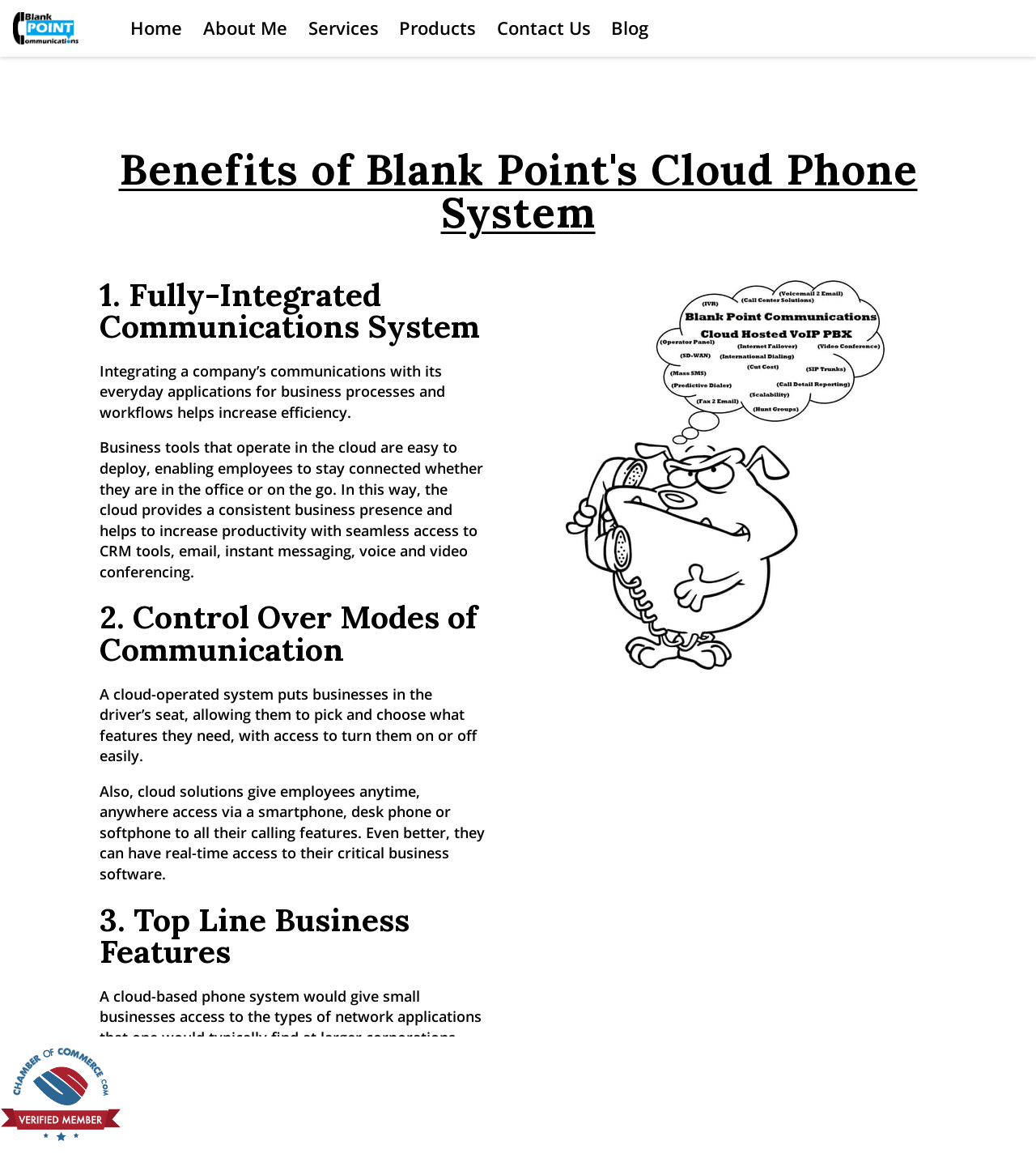What is the last feature mentioned in the webpage?
Please respond to the question with a detailed and thorough explanation.

The last feature mentioned in the webpage is 'Call Center solutions', which is part of the '3. Top Line Business Features' section. This feature is mentioned as one of the network applications that a cloud-based phone system can provide to small businesses.